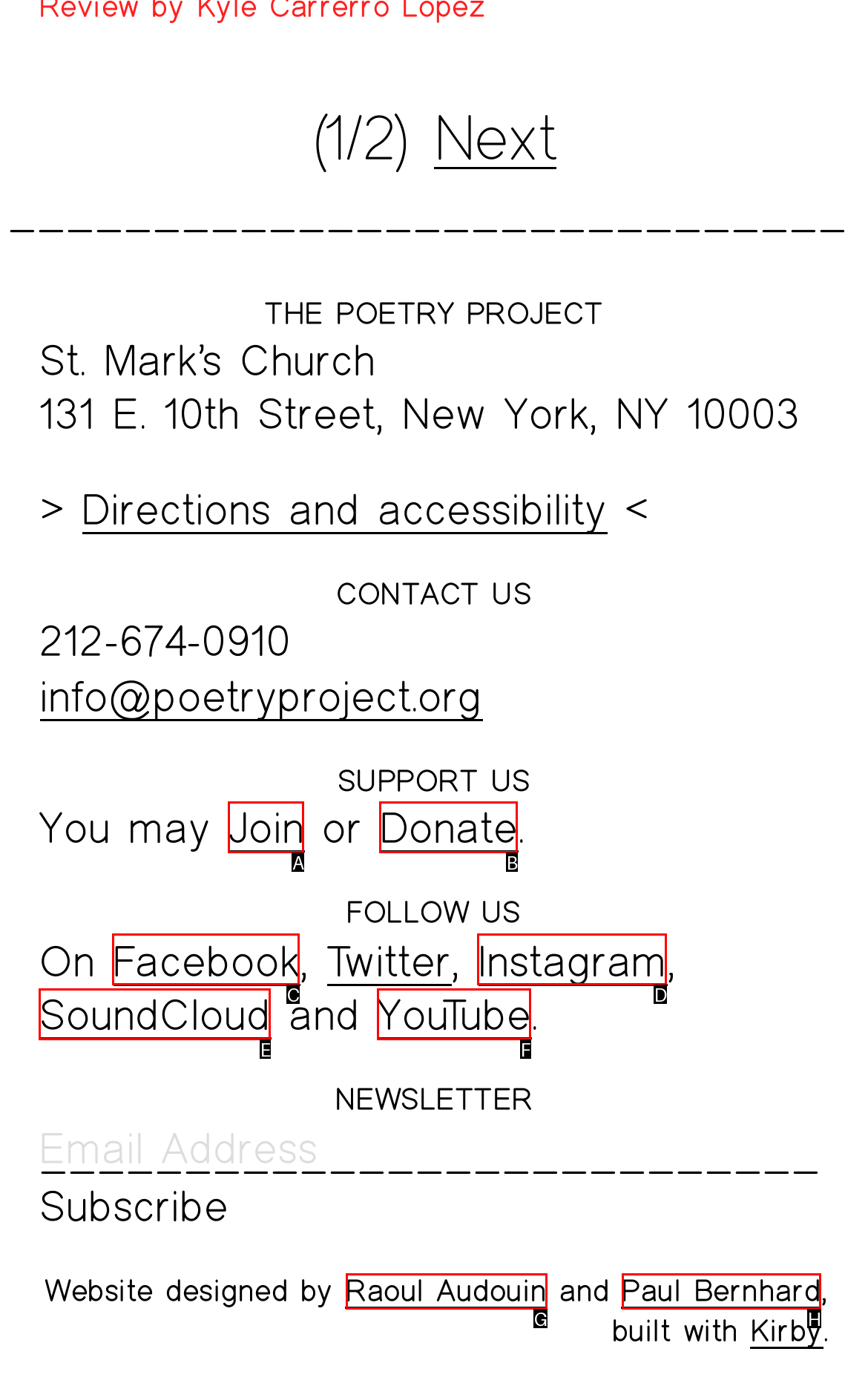Using the element description: Donate, select the HTML element that matches best. Answer with the letter of your choice.

B